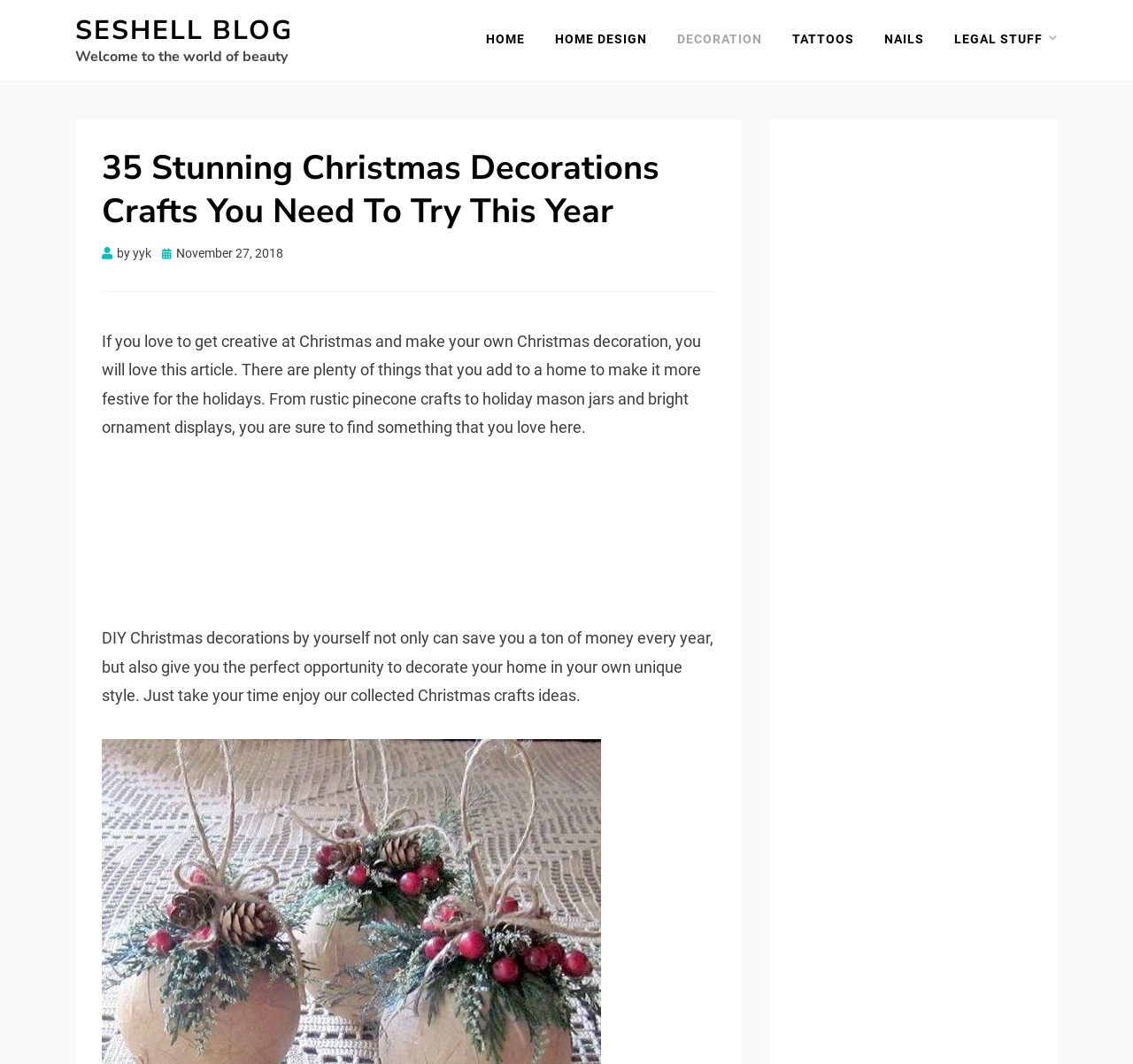For the given element description Nails, determine the bounding box coordinates of the UI element. The coordinates should follow the format (top-left x, top-left y, bottom-right x, bottom-right y) and be within the range of 0 to 1.

[0.767, 0.027, 0.829, 0.048]